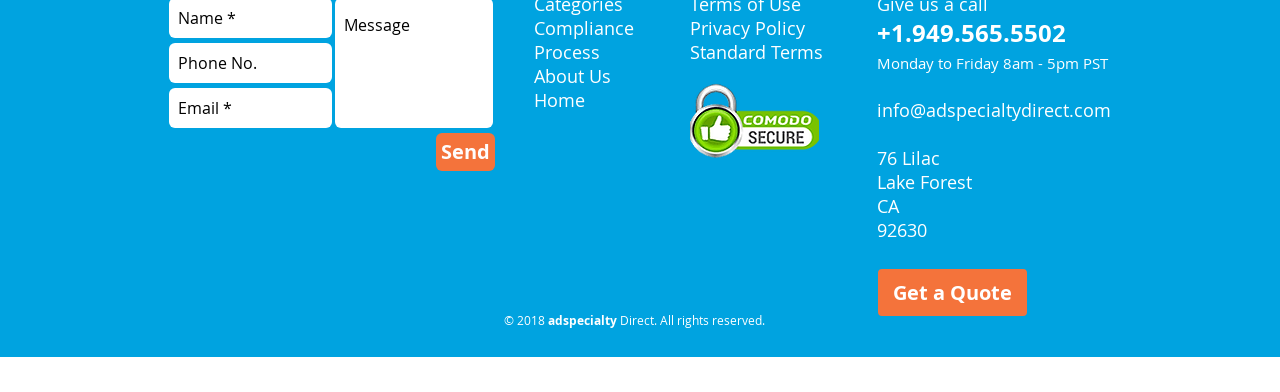Please answer the following question using a single word or phrase: 
What is the purpose of the 'Send' button?

To send a message